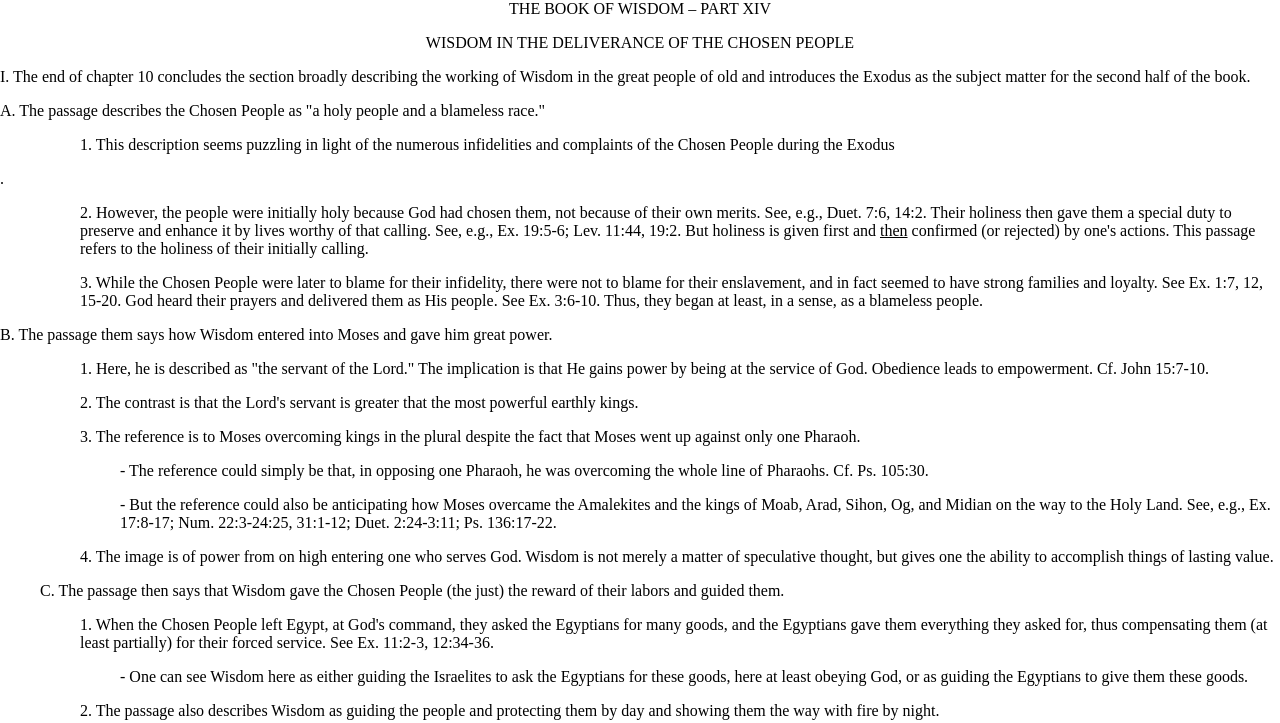Generate a comprehensive description of the webpage content.

The webpage appears to be a scholarly article or study guide focused on the Book of Wisdom, specifically Part XIV. At the top of the page, there is a title "THE BOOK OF WISDOM – PART XIV" followed by a subtitle "WISDOM IN THE DELIVERANCE OF THE CHOSEN PEOPLE". 

Below the title, there is a paragraph discussing the end of chapter 10 and the introduction of the Exodus as the subject matter for the second half of the book. This is followed by several sections labeled with letters "A", "B", and "C", each with multiple subsections numbered from 1 to 4. 

In section "A", the text describes the Chosen People as "a holy people and a blameless race" and explains the meaning of this description in the context of the Exodus. Section "B" discusses how Wisdom entered into Moses and gave him great power, with references to biblical passages such as Exodus and John. 

Section "C" describes how Wisdom gave the Chosen People the reward of their labors and guided them, with explanations of how Wisdom guided the Israelites and protected them by day and night. Throughout the page, there are no images, but rather a dense text with many references to biblical passages. The text is organized in a hierarchical structure with clear headings and subsections, making it easy to follow and understand.